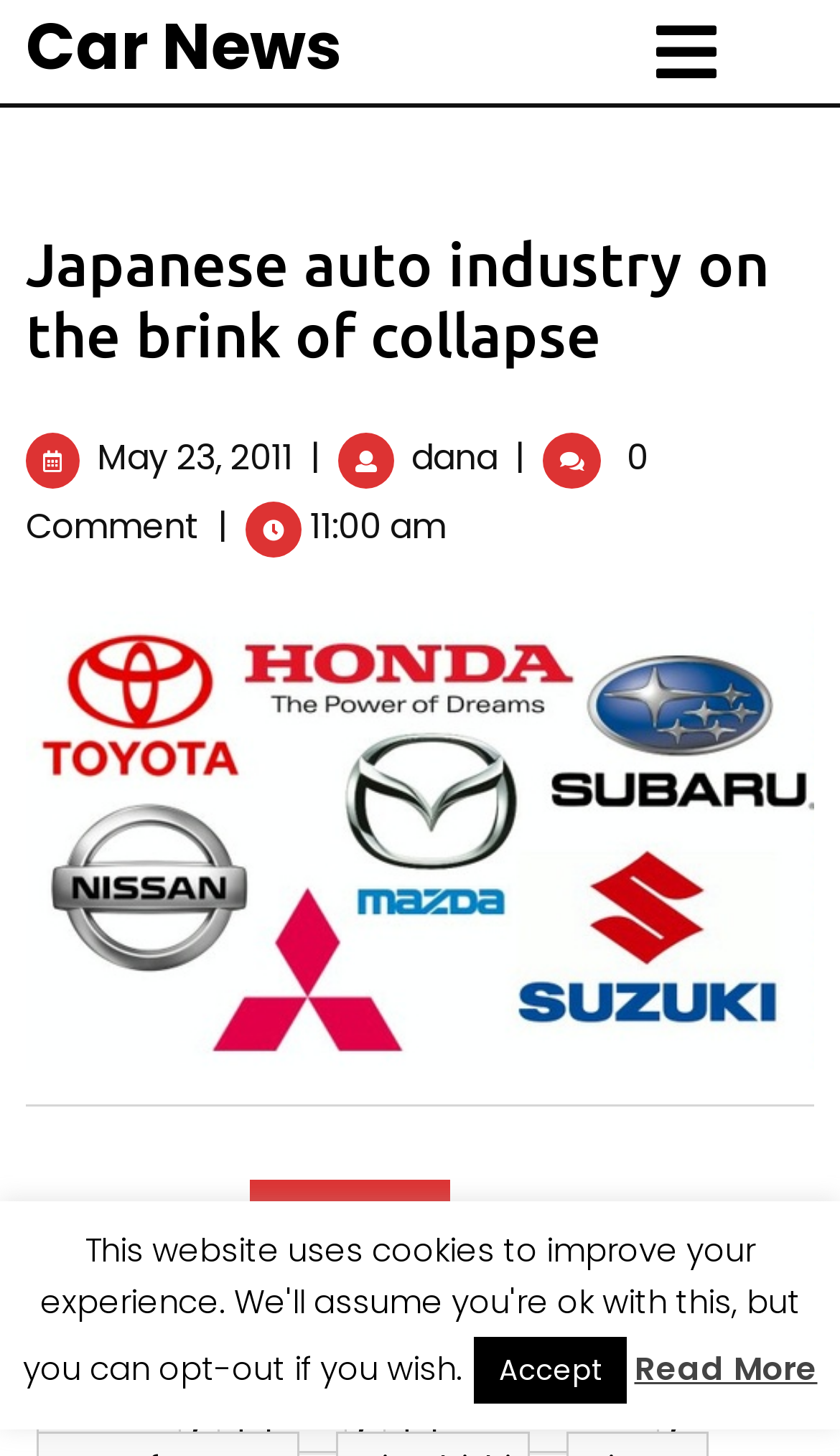Identify the bounding box coordinates for the element you need to click to achieve the following task: "Learn more about Patrick Booth". The coordinates must be four float values ranging from 0 to 1, formatted as [left, top, right, bottom].

None